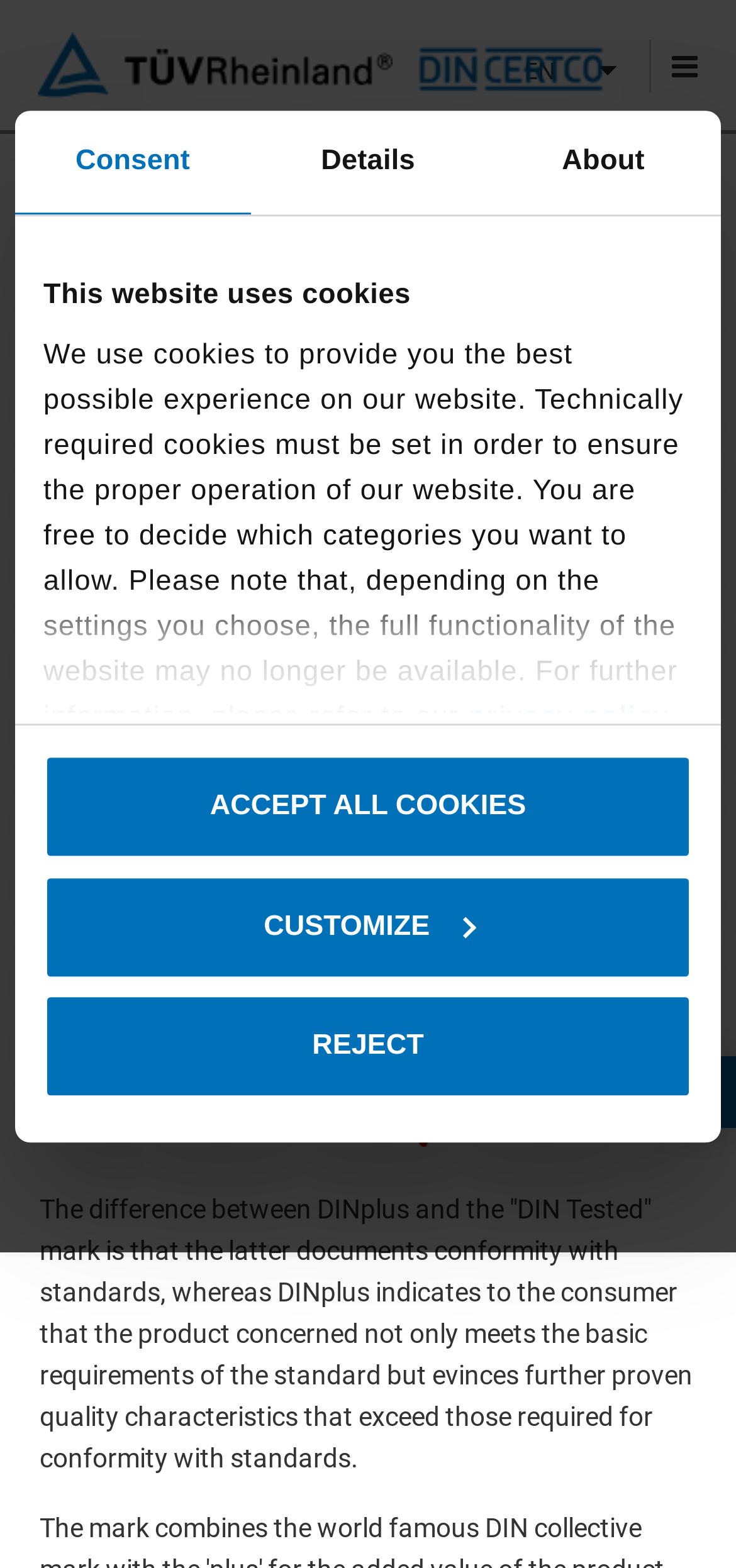Specify the bounding box coordinates of the area to click in order to follow the given instruction: "Select the 'Details' tab."

[0.34, 0.071, 0.66, 0.137]